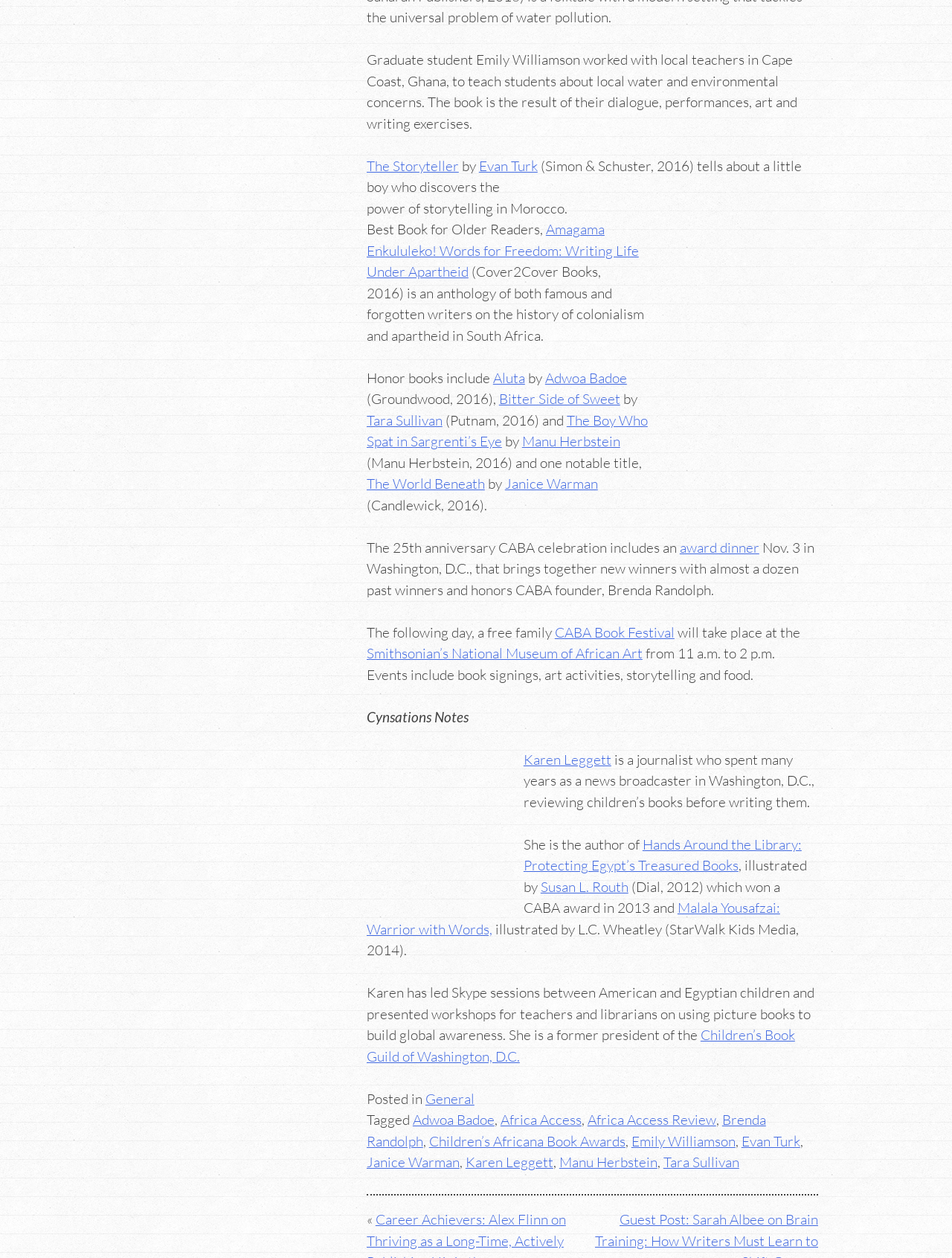Determine the coordinates of the bounding box that should be clicked to complete the instruction: "View the image related to the book". The coordinates should be represented by four float numbers between 0 and 1: [left, top, right, bottom].

[0.698, 0.174, 0.859, 0.363]